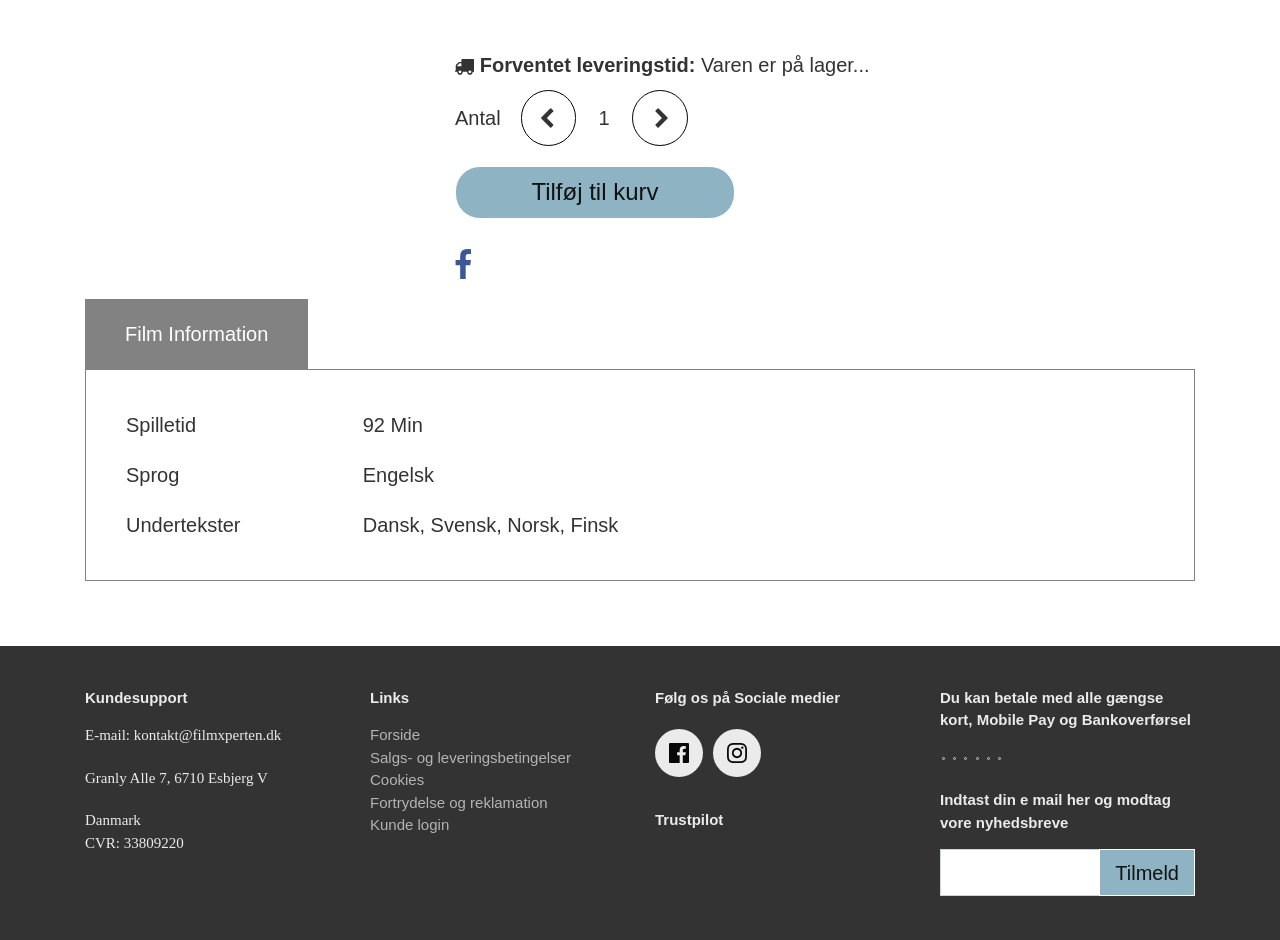Please give the bounding box coordinates of the area that should be clicked to fulfill the following instruction: "Go to customer support". The coordinates should be in the format of four float numbers from 0 to 1, i.e., [left, top, right, bottom].

[0.066, 0.733, 0.146, 0.751]